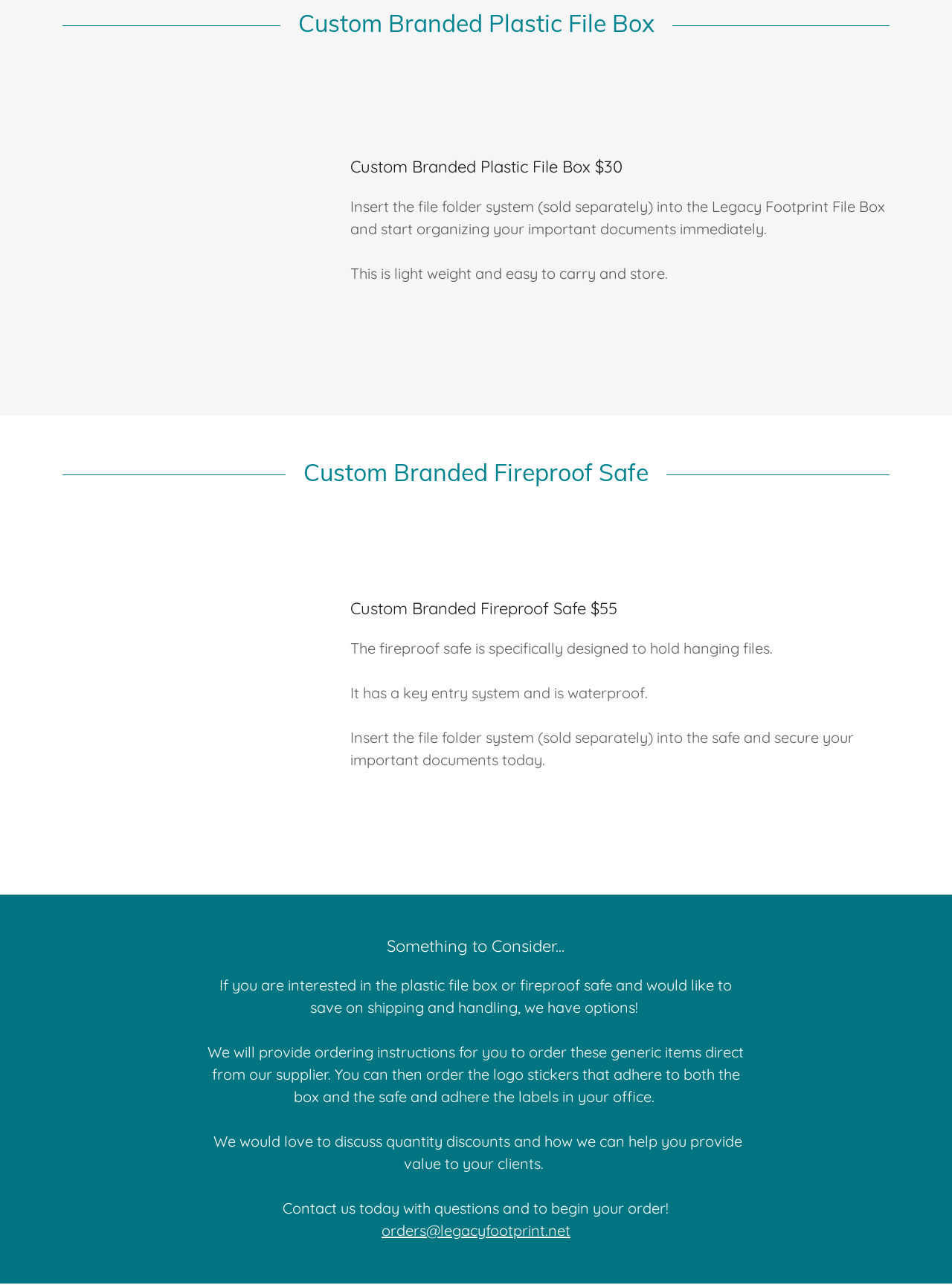Give a one-word or one-phrase response to the question:
How can I contact the seller for questions and orders?

orders@legacyfootprint.net